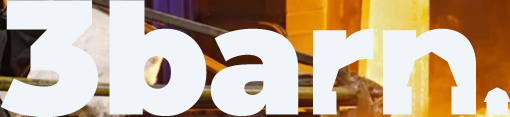Provide a one-word or one-phrase answer to the question:
What industry is the company associated with?

steel production